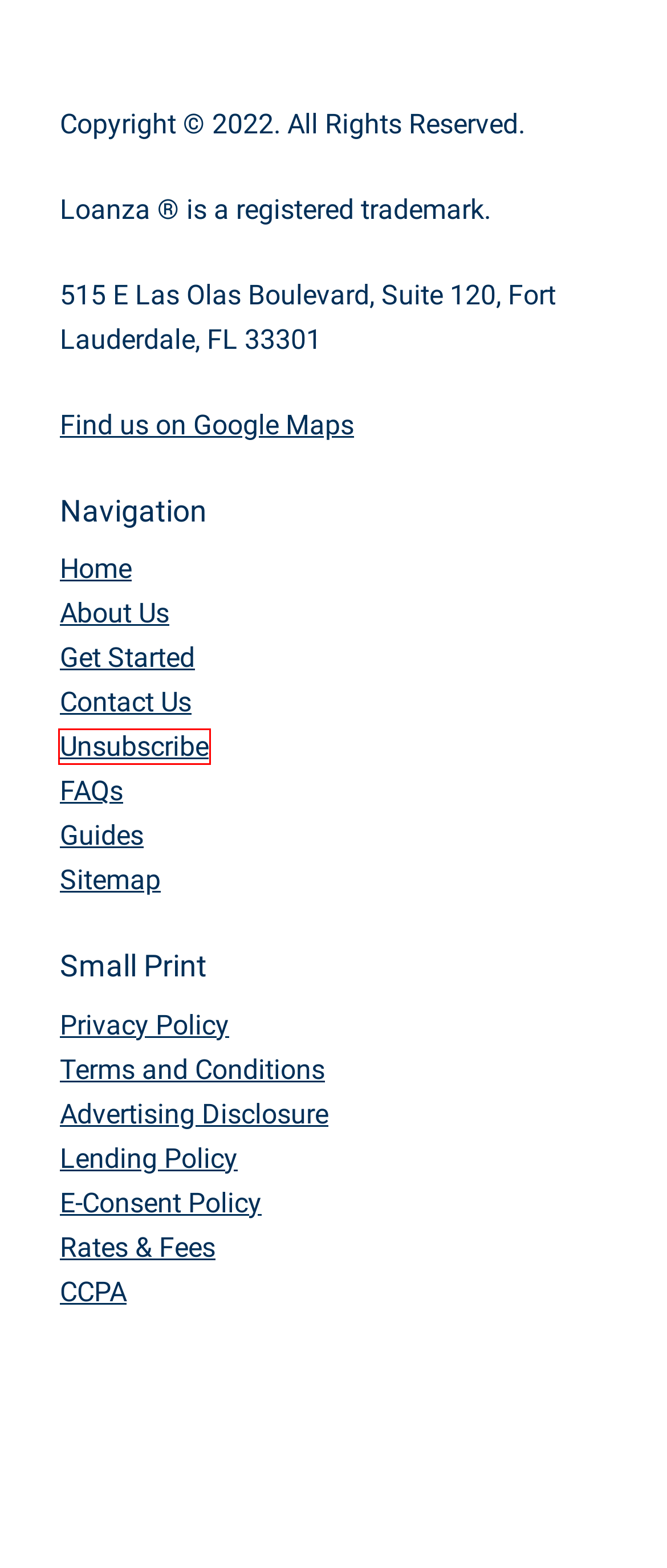Look at the screenshot of a webpage where a red bounding box surrounds a UI element. Your task is to select the best-matching webpage description for the new webpage after you click the element within the bounding box. The available options are:
A. Guides | Read Our Latest Posts | Loanza
B. Sitemap | Loanza
C. Borrow $100 to $35,000 Loans Online | Apply Now | Loanza
D. E-Consent Policy | Loanza
E. Unsubscribe | Loanza
F. Contact Us | Loanza
G. Advertising Disclosure | Loanza
H. Terms and Conditions | Loanza

E